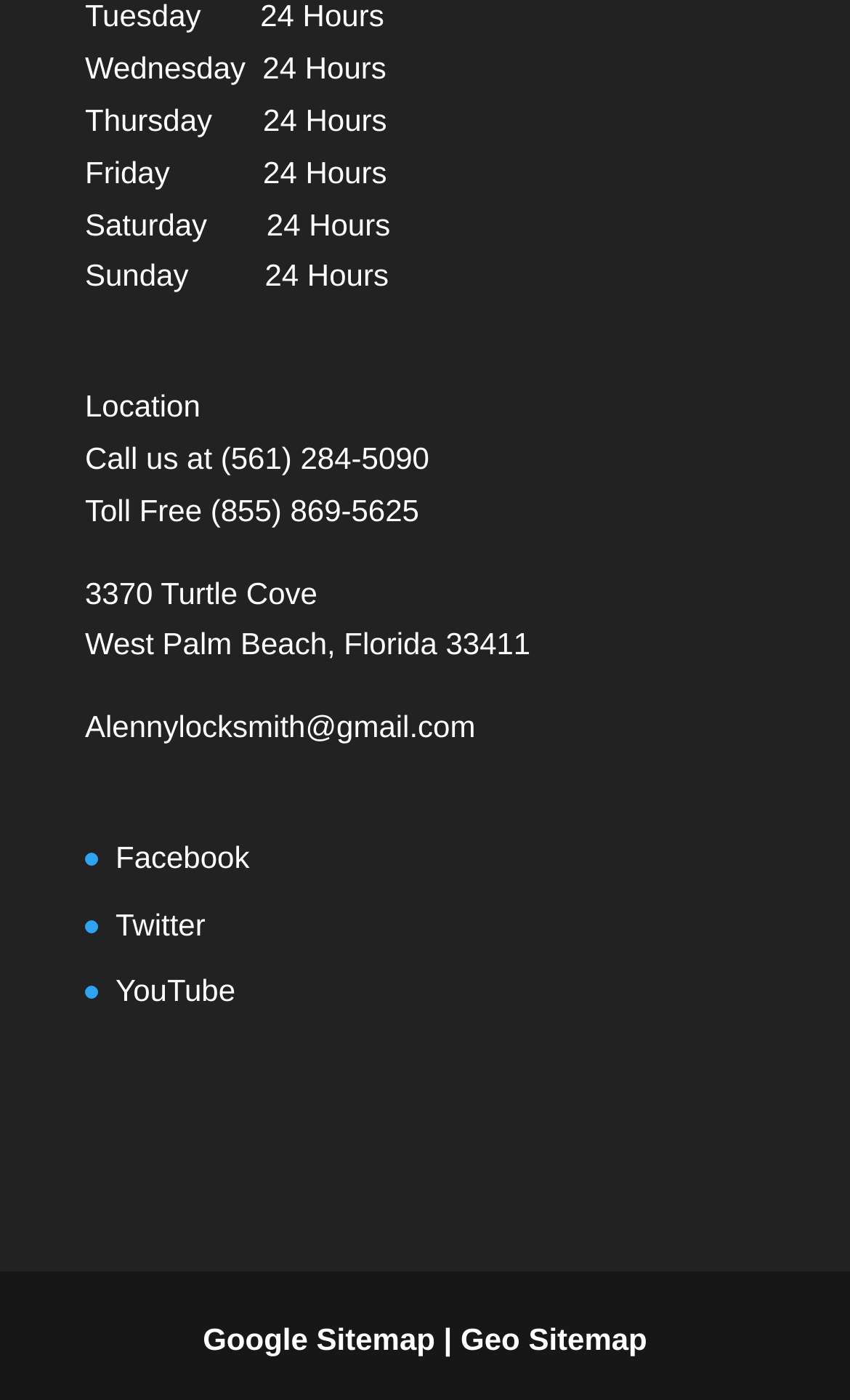What is the phone number to call?
With the help of the image, please provide a detailed response to the question.

I found the answer by looking at the link element next to the static text 'Call us at', which contains the phone number.